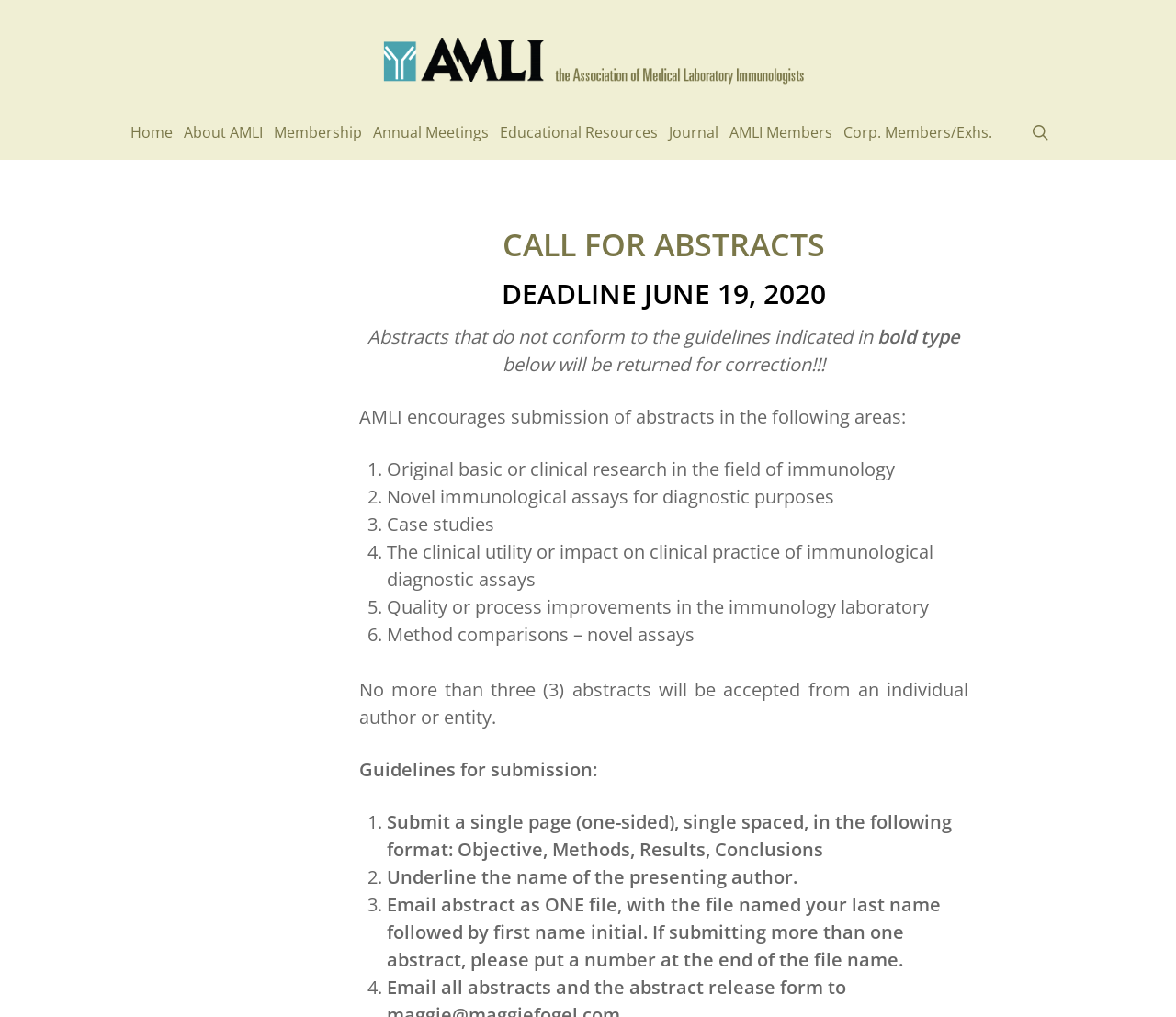Explain the webpage in detail.

The webpage appears to be a call for abstracts for the 2020 meetings of the Association of Medical Laboratory Immunologists. At the top of the page, there is a logo and a link to the association's homepage, accompanied by a navigation menu with links to various sections of the website, including "Home", "About AMLI", "Membership", and others.

Below the navigation menu, there is a prominent heading "CALL FOR ABSTRACTS" followed by a deadline "DEADLINE JUNE 19, 2020". The main content of the page is a set of guidelines for submitting abstracts, including a list of acceptable topics, formatting requirements, and submission instructions.

The guidelines are presented in a clear and organized manner, with headings, paragraphs, and numbered lists. The text is divided into sections, including a list of six areas of interest for abstract submissions, a note about the maximum number of abstracts per author, and a set of guidelines for submission, including formatting and naming conventions for the abstract files.

There are no images on the page apart from the association's logo, which is located at the top of the page. The overall layout is clean and easy to follow, with a clear hierarchy of headings and content.